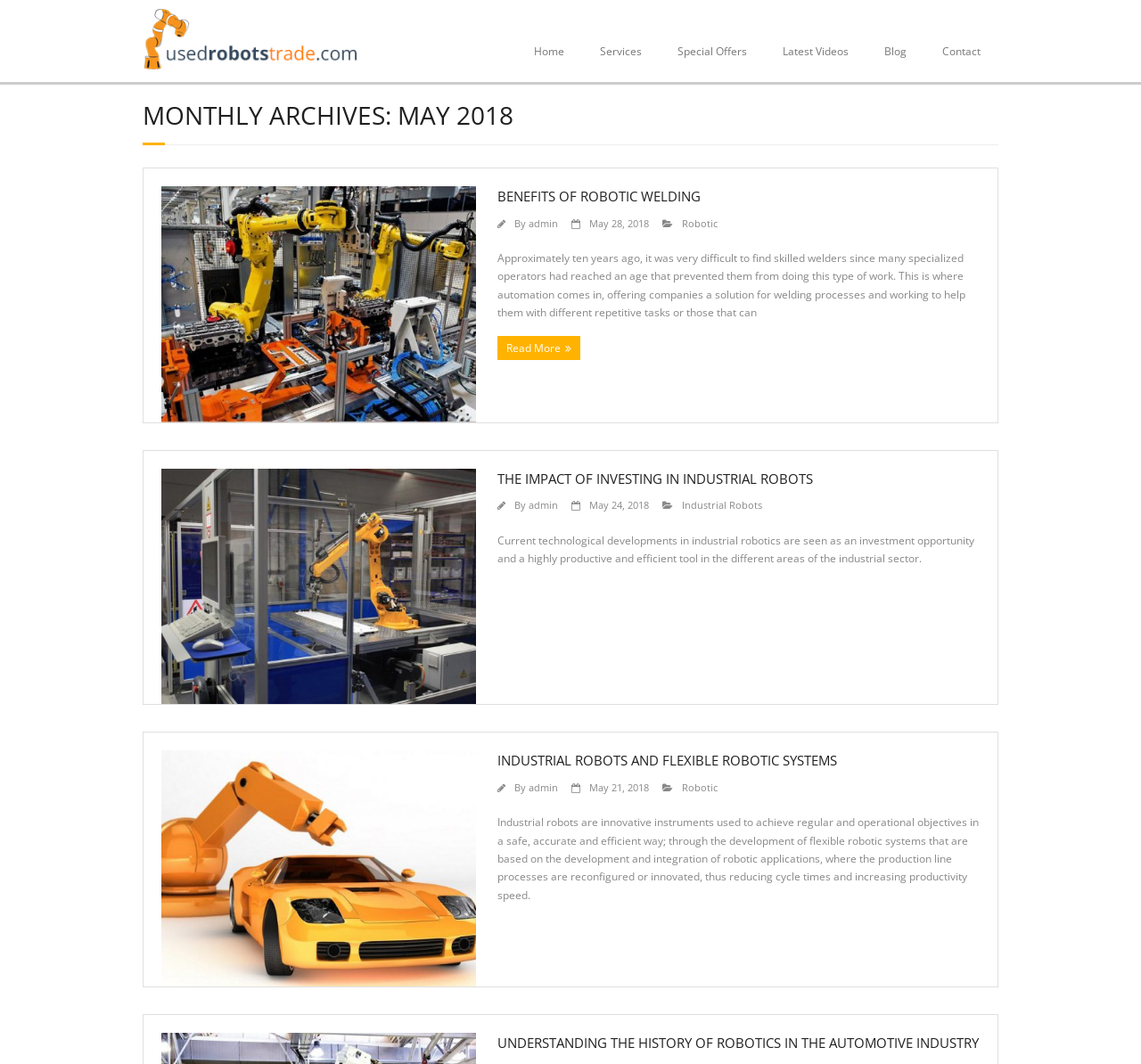Determine the bounding box coordinates for the clickable element to execute this instruction: "Read the article 'THE IMPACT OF INVESTING IN INDUSTRIAL ROBOTS'". Provide the coordinates as four float numbers between 0 and 1, i.e., [left, top, right, bottom].

[0.436, 0.44, 0.859, 0.459]